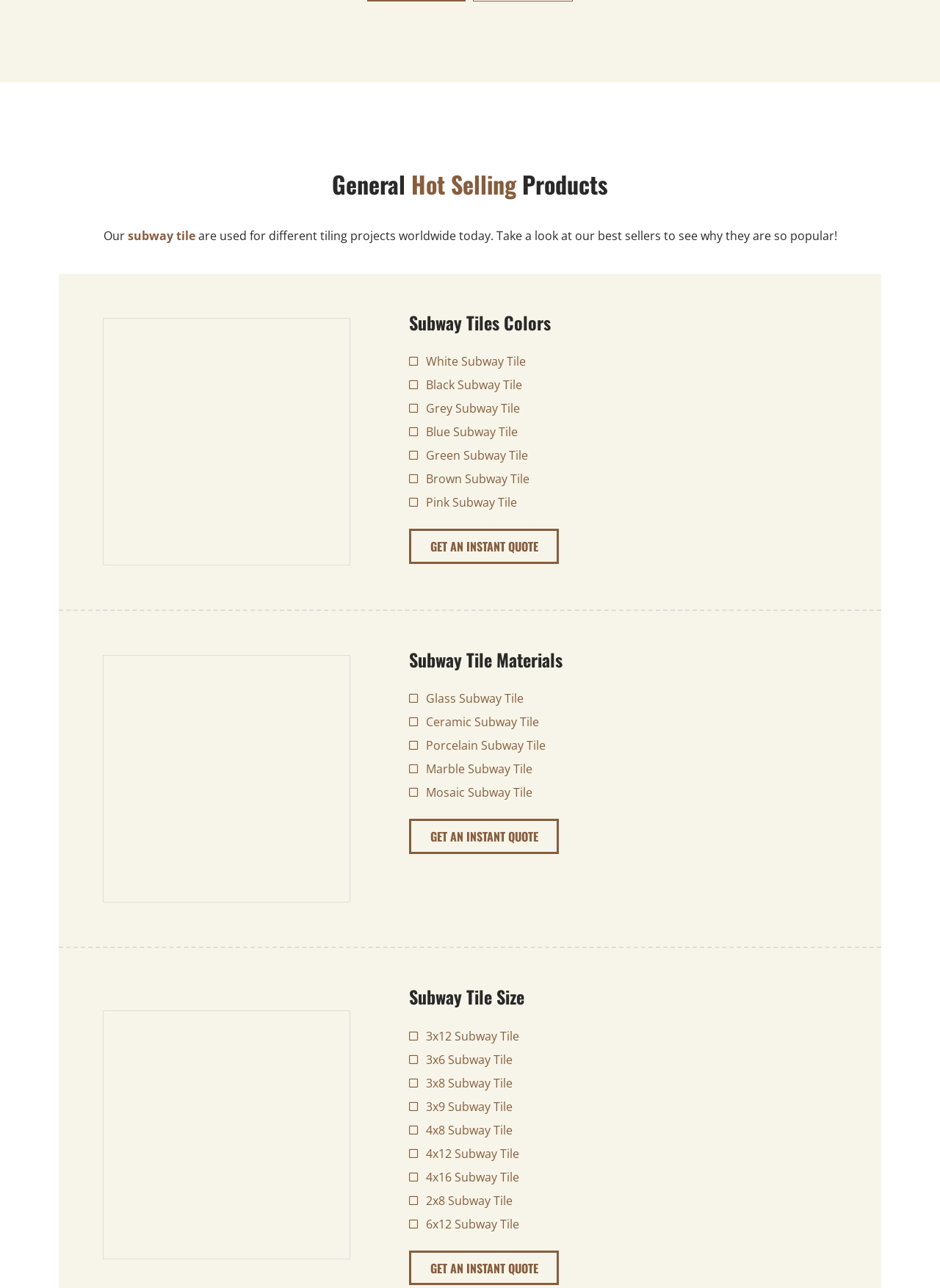What is the first product mentioned on the webpage?
Refer to the image and provide a one-word or short phrase answer.

Subway tile